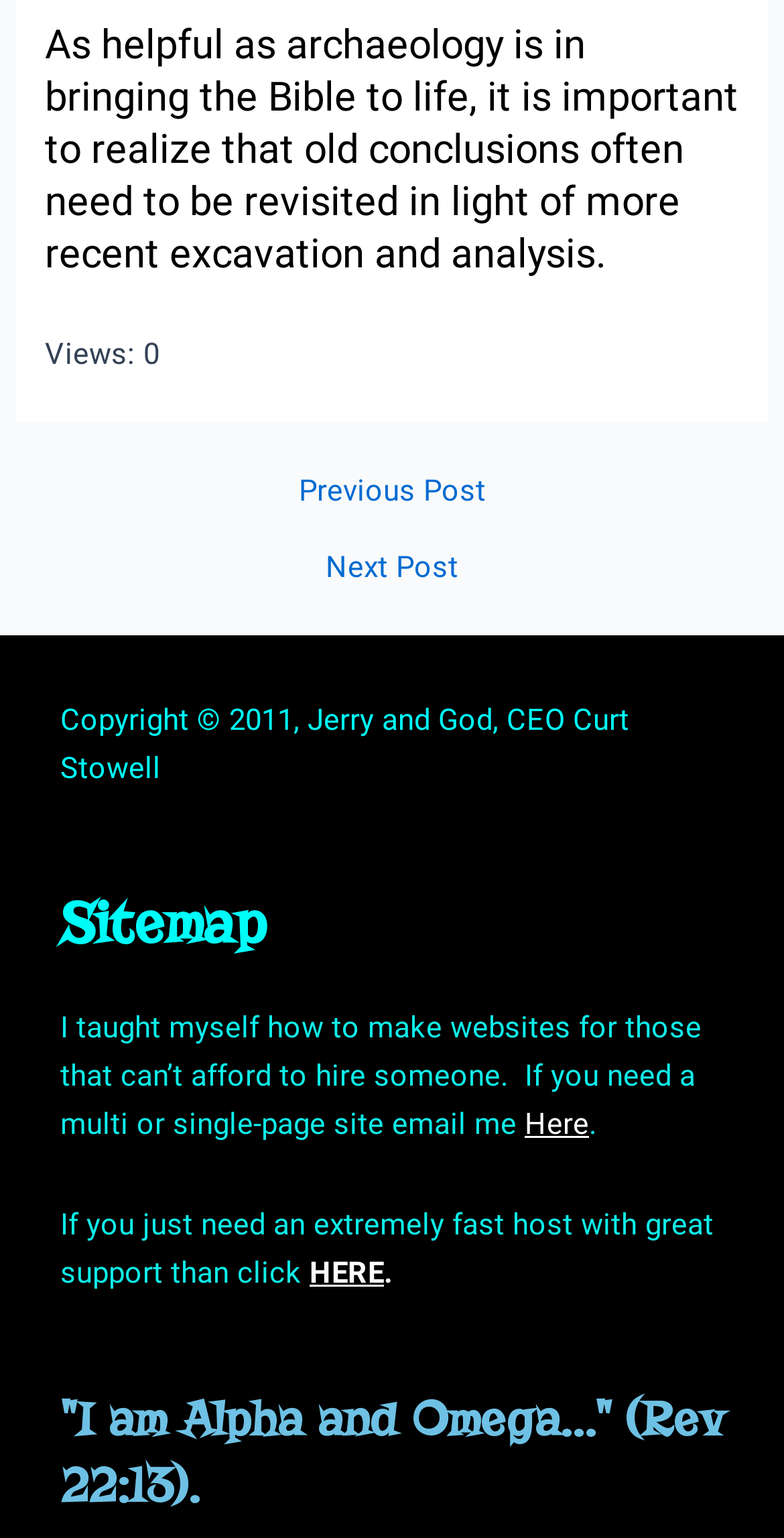Respond to the question with just a single word or phrase: 
What is the topic of the heading?

Sitemap